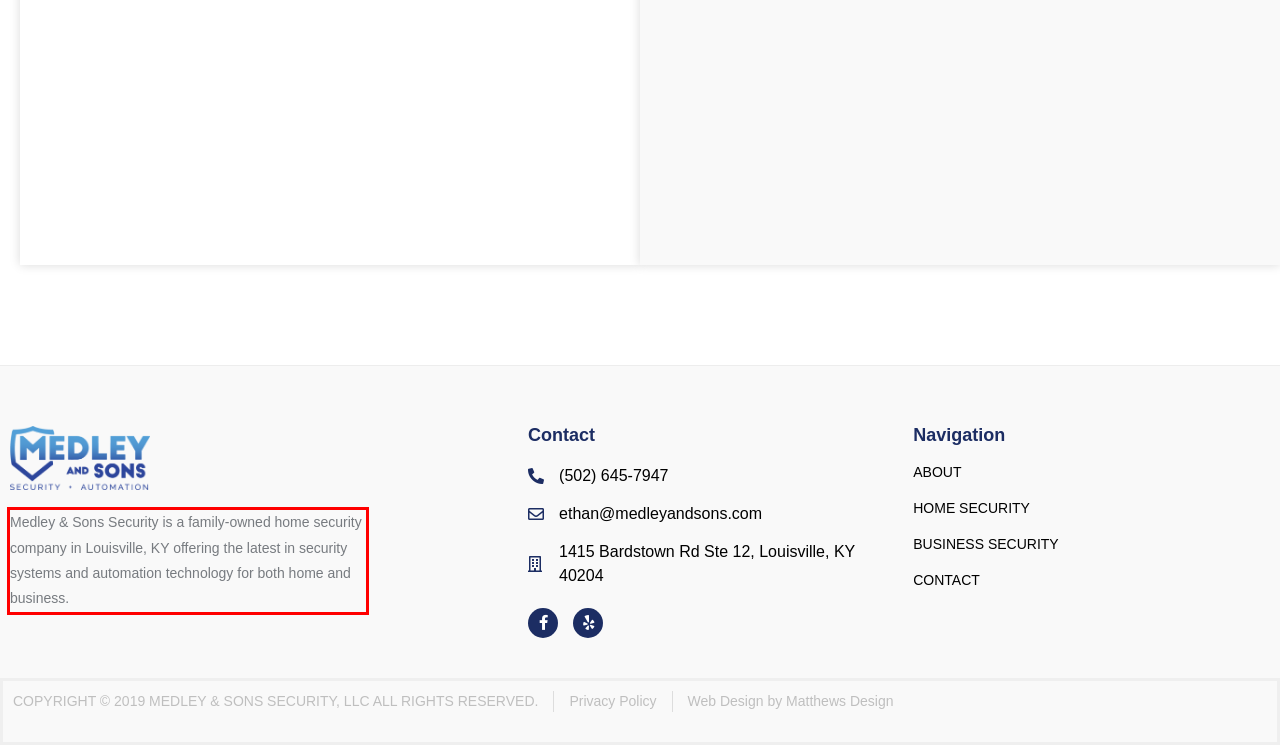Using the provided screenshot of a webpage, recognize the text inside the red rectangle bounding box by performing OCR.

Medley & Sons Security is a family-owned home security company in Louisville, KY offering the latest in security systems and automation technology for both home and business.